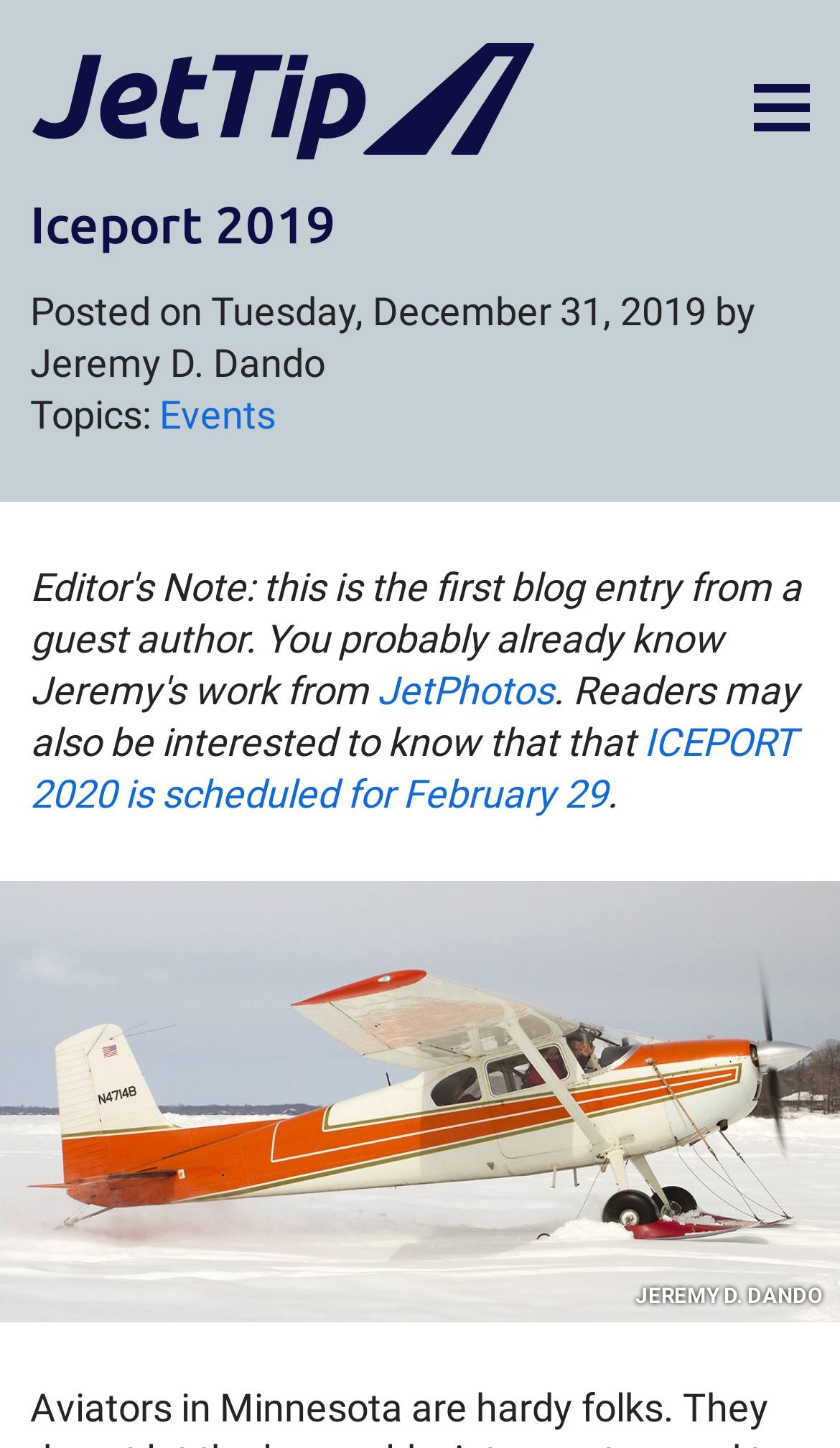Could you highlight the region that needs to be clicked to execute the instruction: "read about events"?

[0.19, 0.271, 0.328, 0.302]